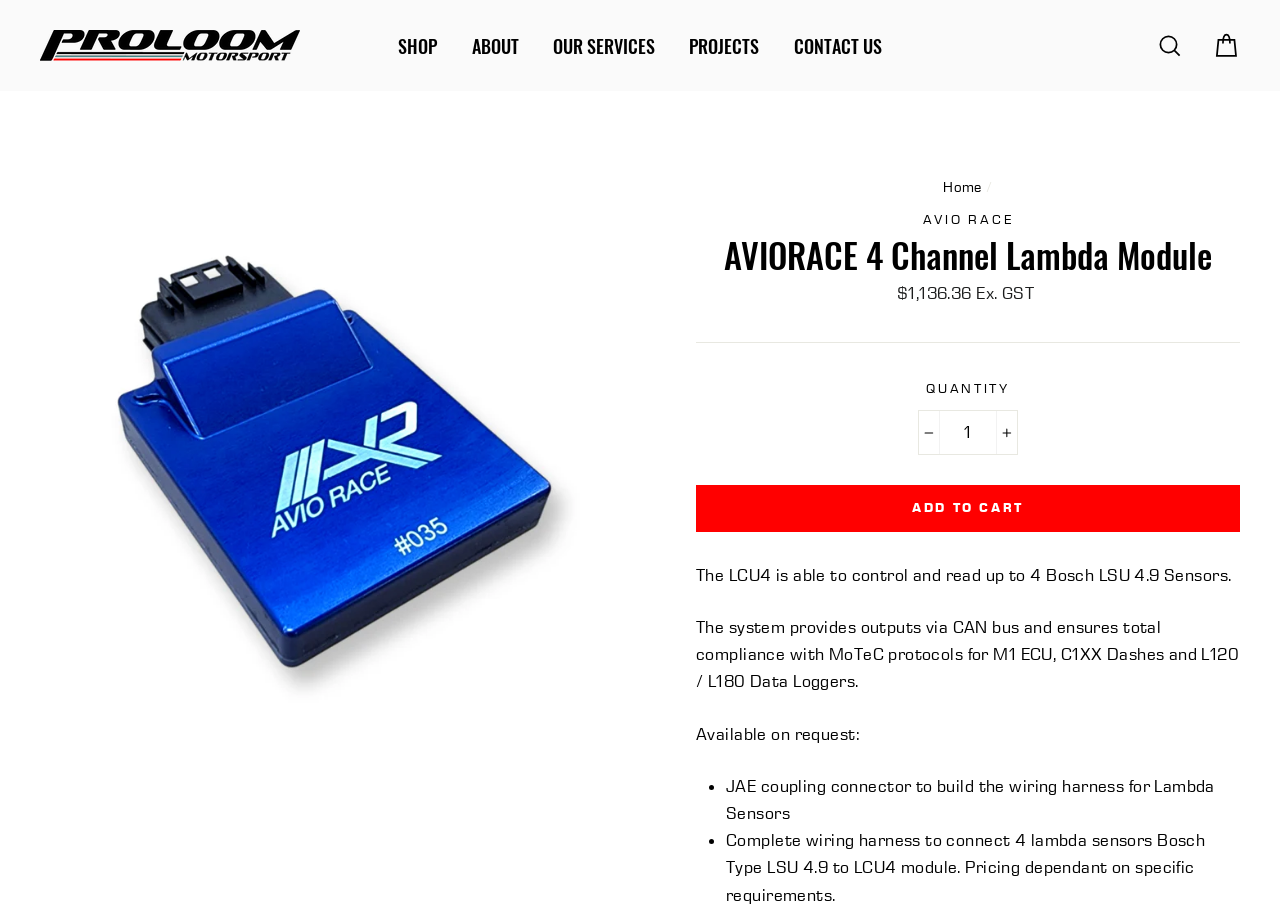Please locate the bounding box coordinates of the element that should be clicked to complete the given instruction: "Increase item quantity by one".

[0.778, 0.446, 0.795, 0.492]